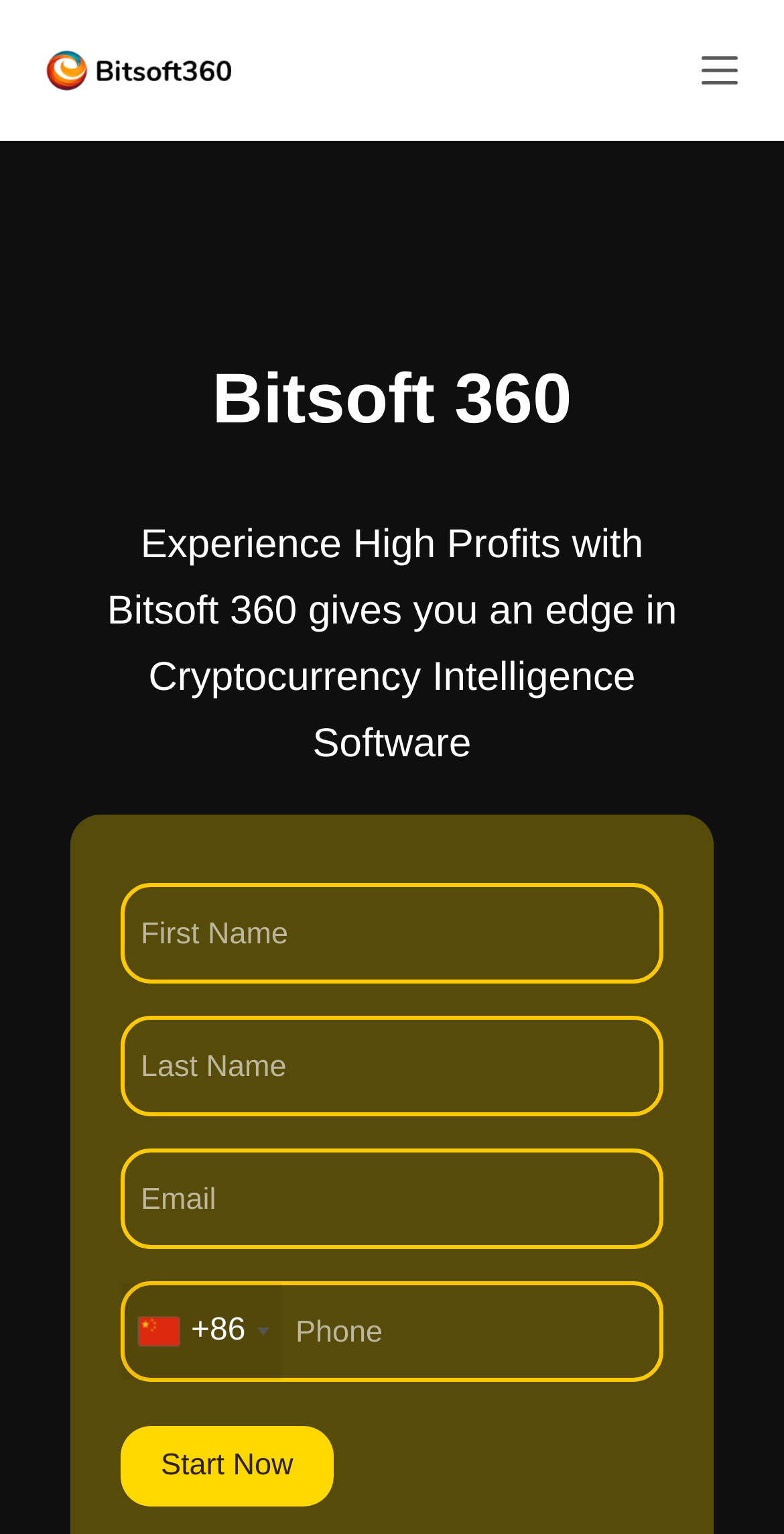How many input fields are required?
Look at the image and respond with a single word or a short phrase.

4